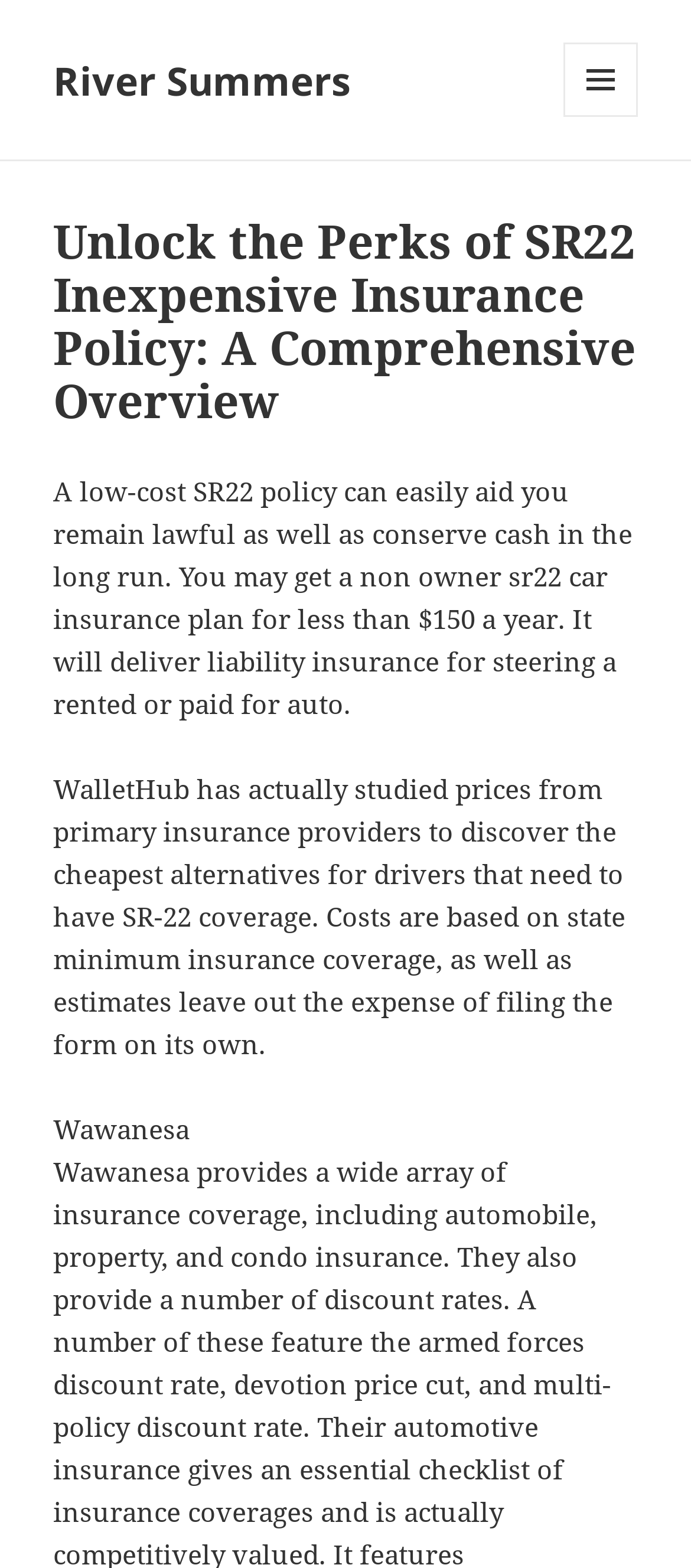Refer to the screenshot and give an in-depth answer to this question: What is the purpose of an SR22 policy?

According to the webpage, a low-cost SR22 policy can easily aid you remain lawful and conserve cash in the long run.